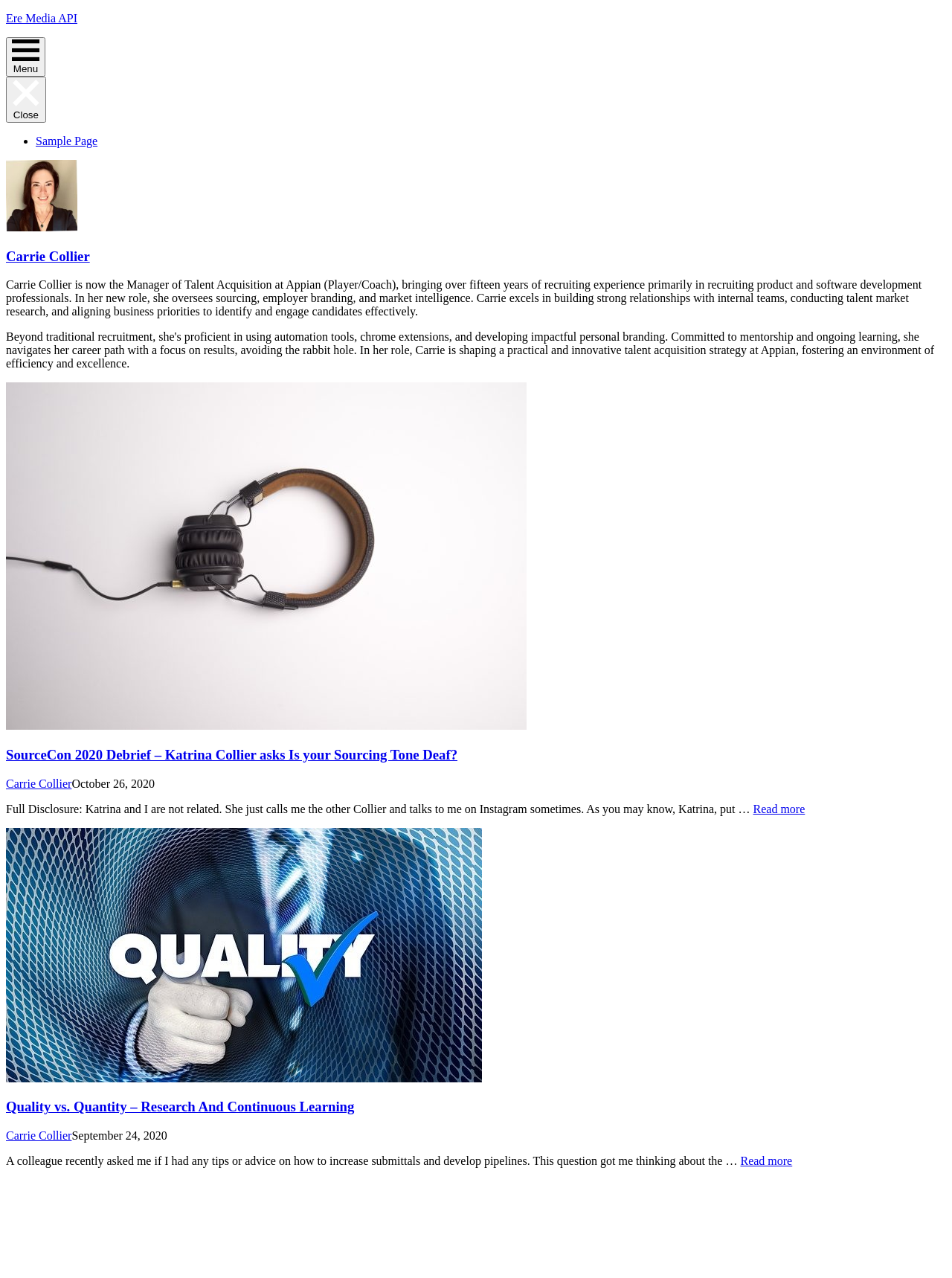Please provide a comprehensive answer to the question based on the screenshot: What is the topic of the article dated October 26, 2020?

By analyzing the webpage structure, I found that the article dated October 26, 2020 has a heading 'SourceCon 2020 Debrief – Katrina Collier asks Is your Sourcing Tone Deaf?' which indicates the topic of the article.